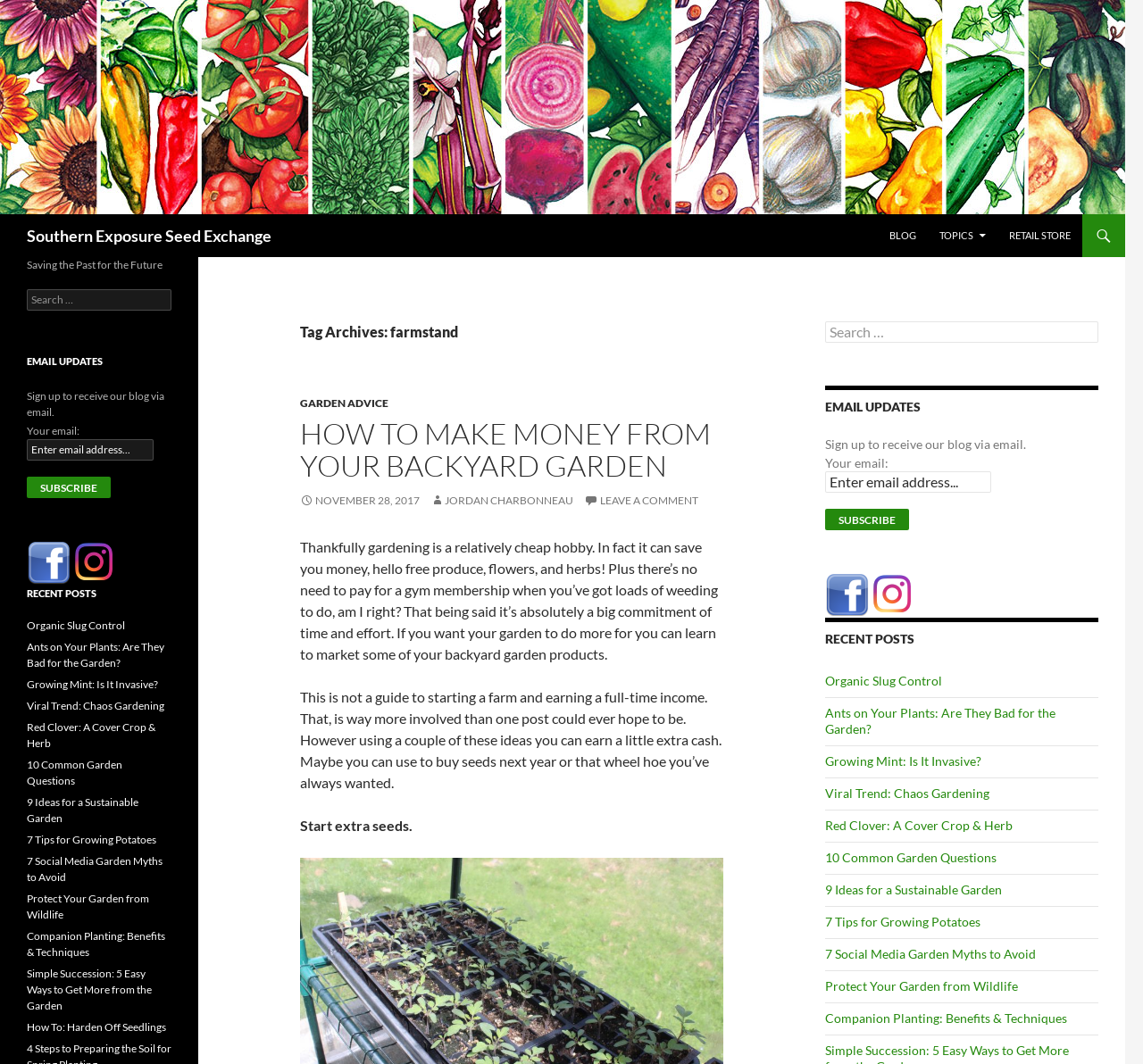Please identify the bounding box coordinates of the area that needs to be clicked to follow this instruction: "Visit the recent post about organic slug control".

[0.722, 0.633, 0.824, 0.647]